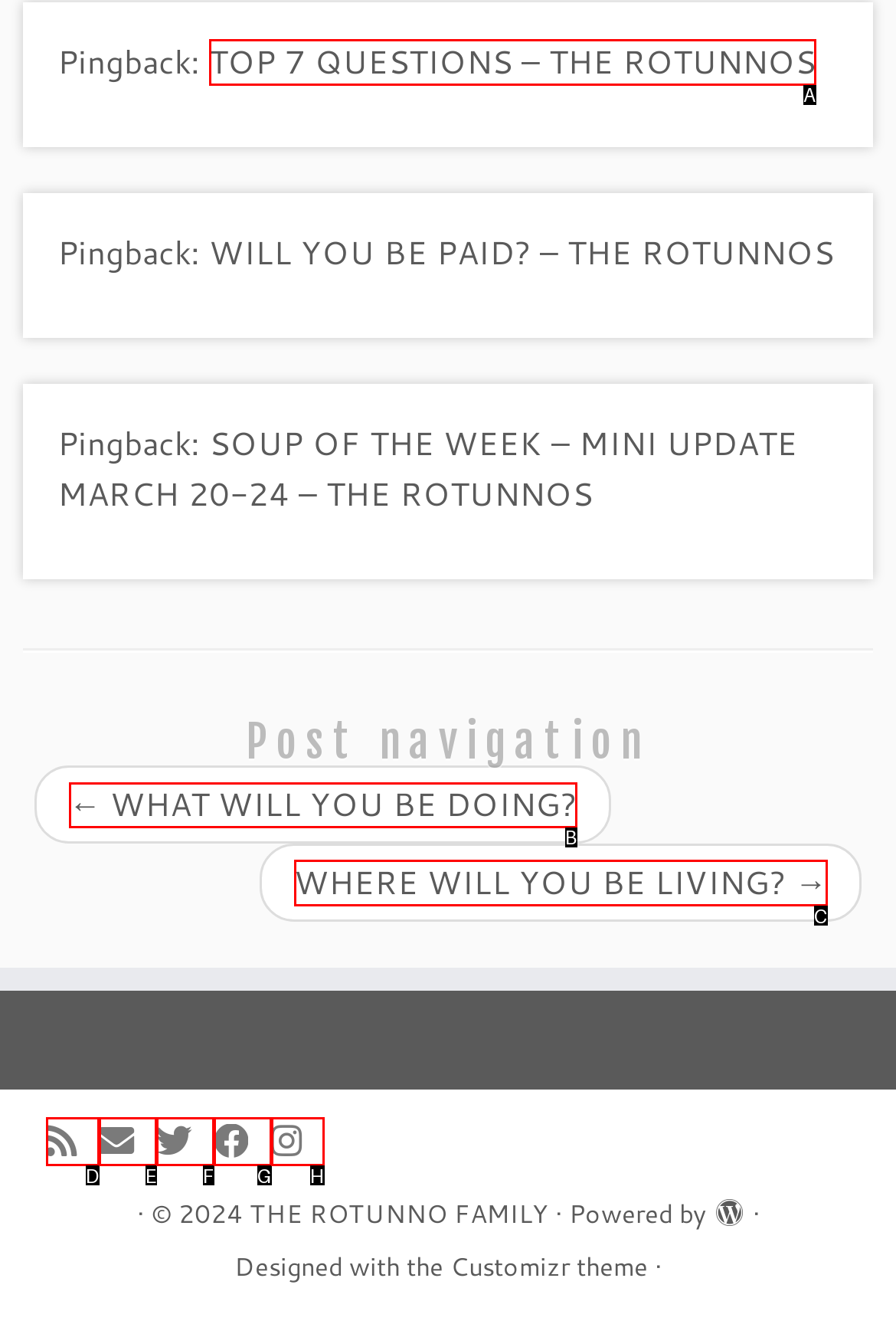Given the instruction: Click on the link to navigate to the previous post, which HTML element should you click on?
Answer with the letter that corresponds to the correct option from the choices available.

B